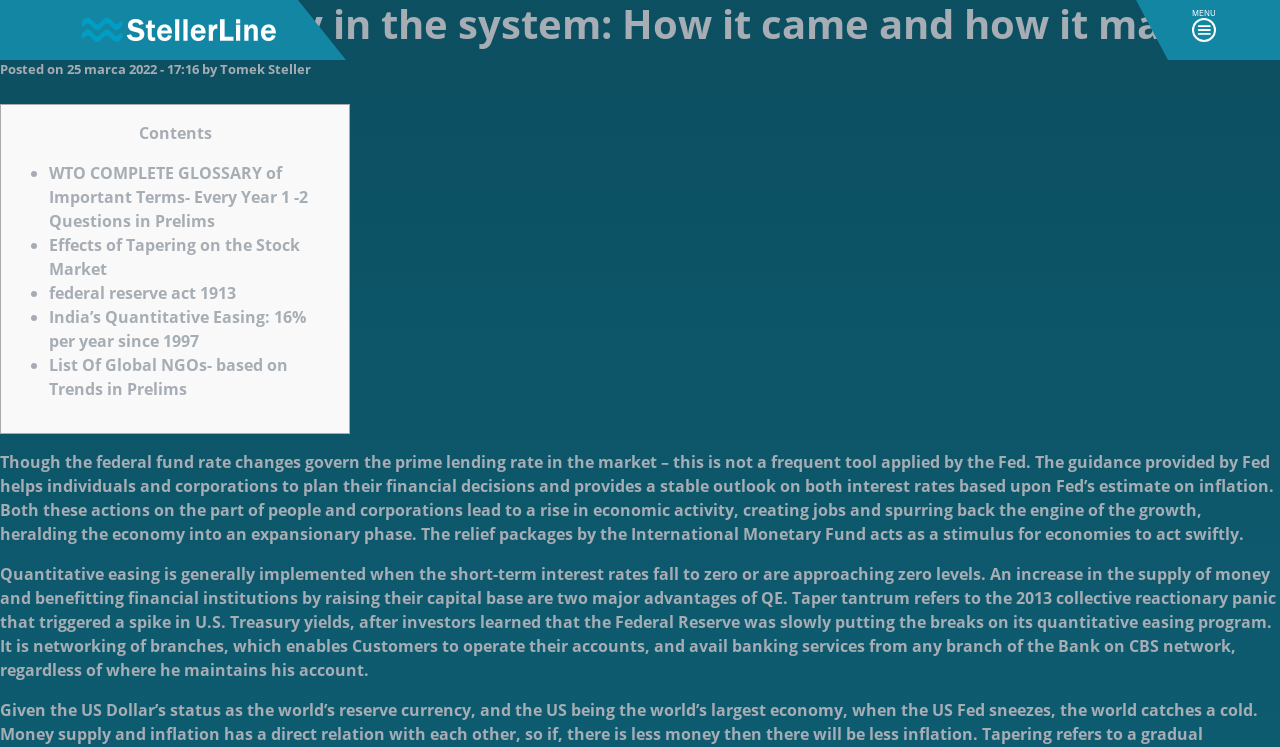Please locate the bounding box coordinates of the element that needs to be clicked to achieve the following instruction: "Learn about India’s Quantitative Easing". The coordinates should be four float numbers between 0 and 1, i.e., [left, top, right, bottom].

[0.038, 0.409, 0.239, 0.471]